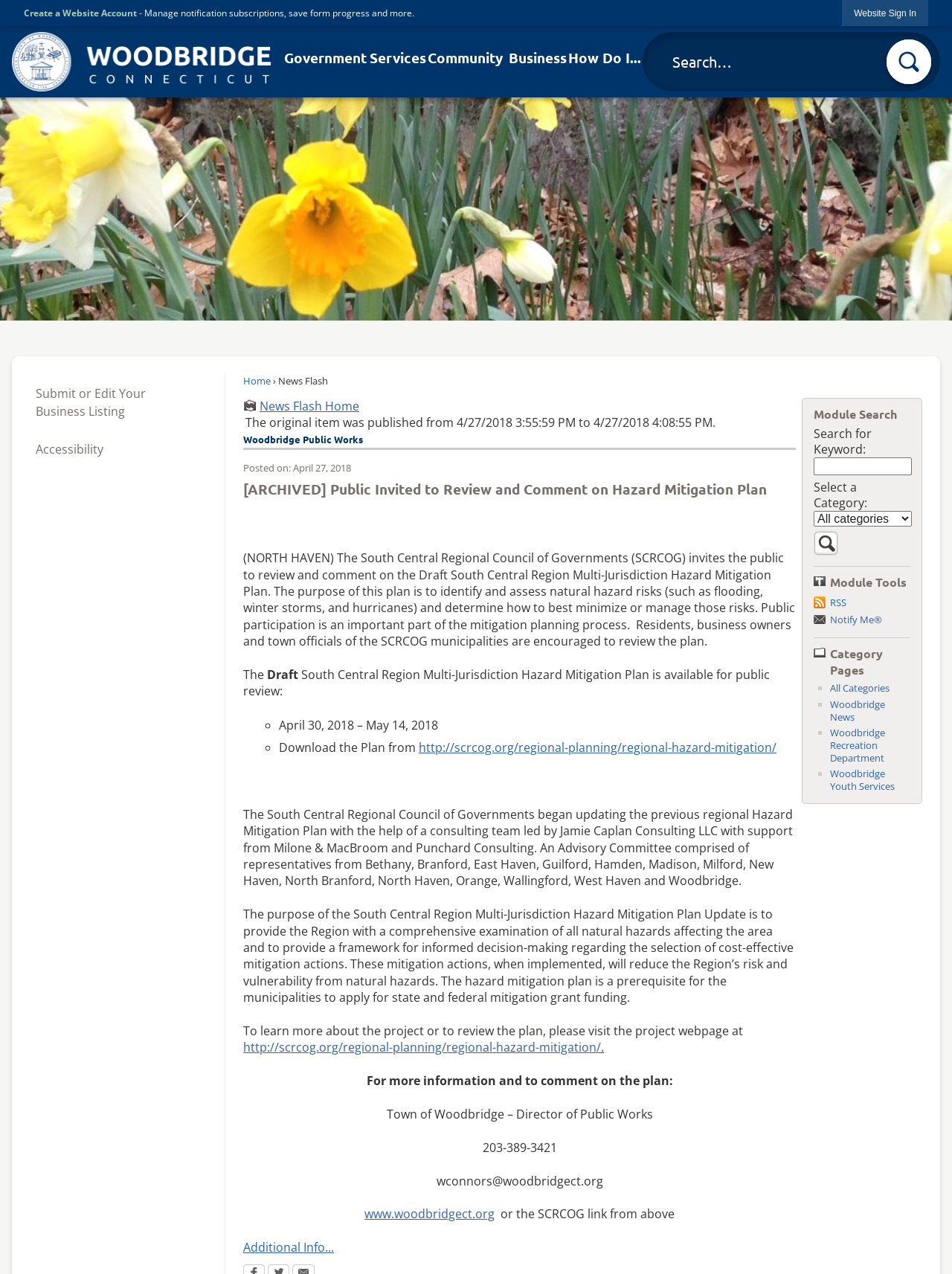Please indicate the bounding box coordinates for the clickable area to complete the following task: "Search for Keyword:". The coordinates should be specified as four float numbers between 0 and 1, i.e., [left, top, right, bottom].

[0.855, 0.334, 0.916, 0.359]